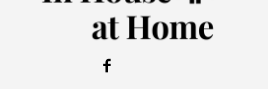Offer a detailed explanation of what is happening in the image.

The image prominently displays the logo of "In House at Home," which is elegantly styled with a combination of uppercase and lowercase letters. The design reflects a modern and inviting aesthetic, suggesting a brand focused on home improvement and interior design. The logo visually evokes a sense of creativity and sophistication, aligning with the themes typically explored by the brand. This imagery encapsulates the essence of stylish living and home decor.